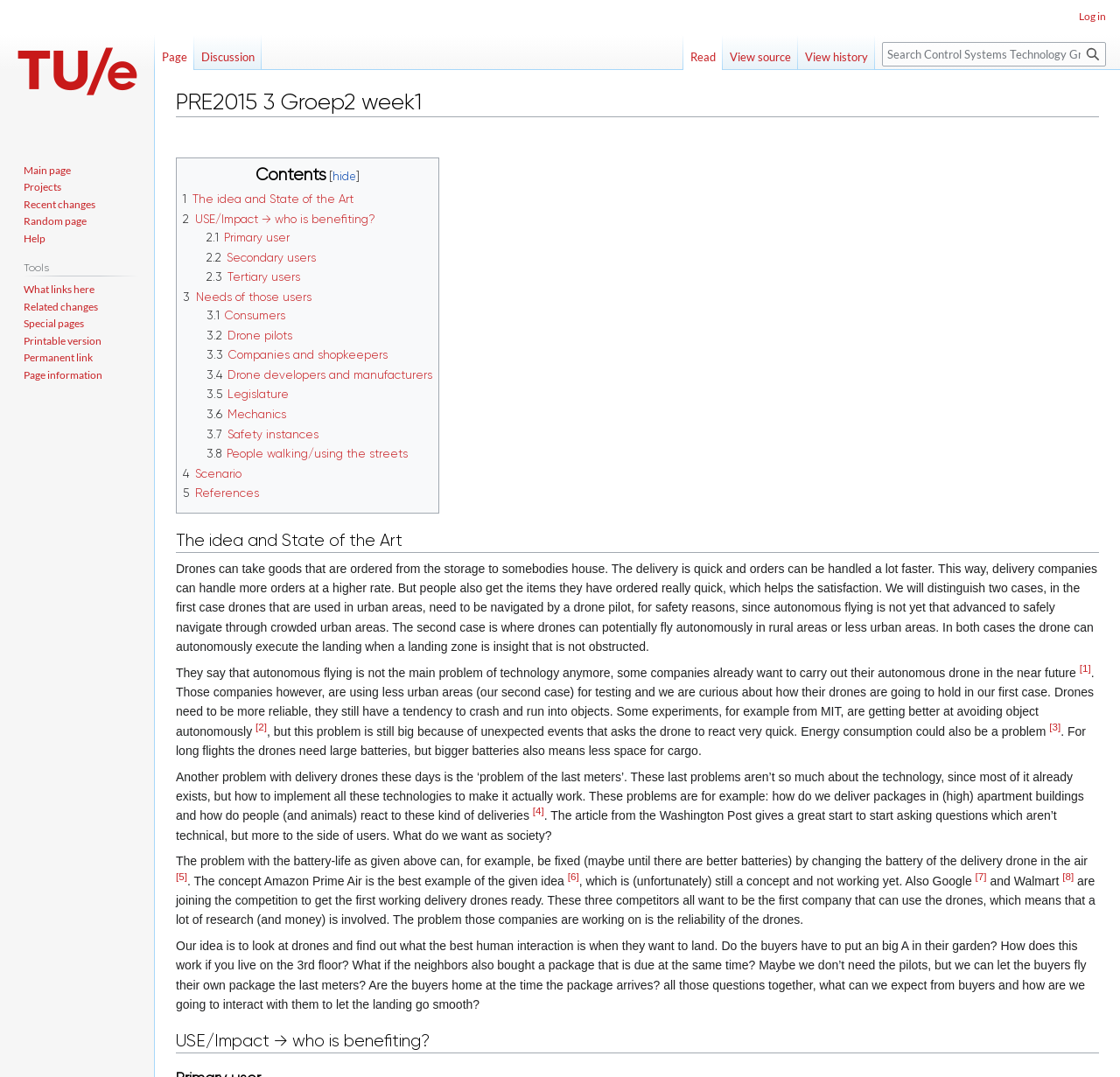Please locate the bounding box coordinates of the region I need to click to follow this instruction: "Log in".

[0.963, 0.009, 0.988, 0.021]